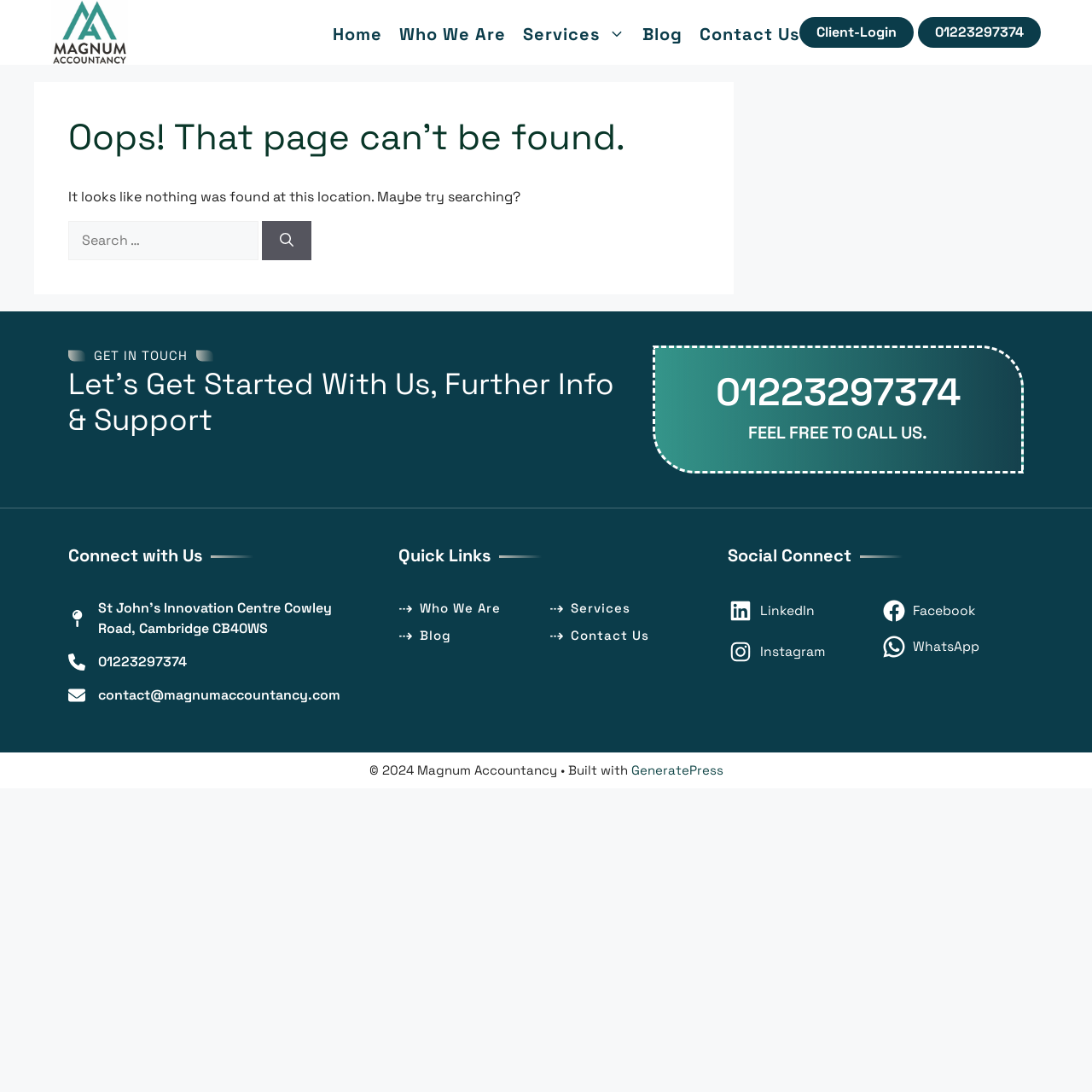Indicate the bounding box coordinates of the clickable region to achieve the following instruction: "Call the phone number."

[0.623, 0.341, 0.912, 0.377]